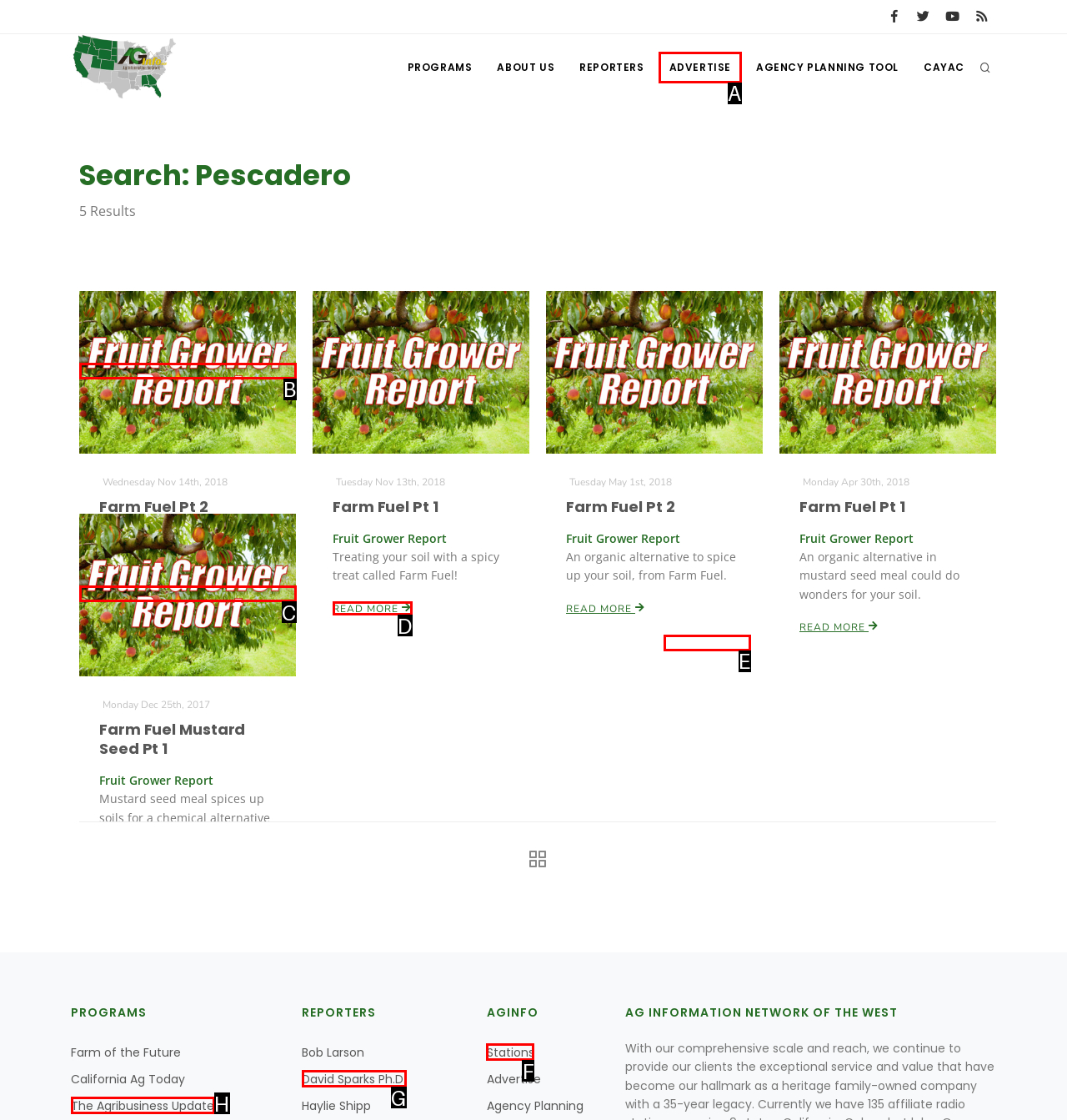Look at the description: Read More
Determine the letter of the matching UI element from the given choices.

D